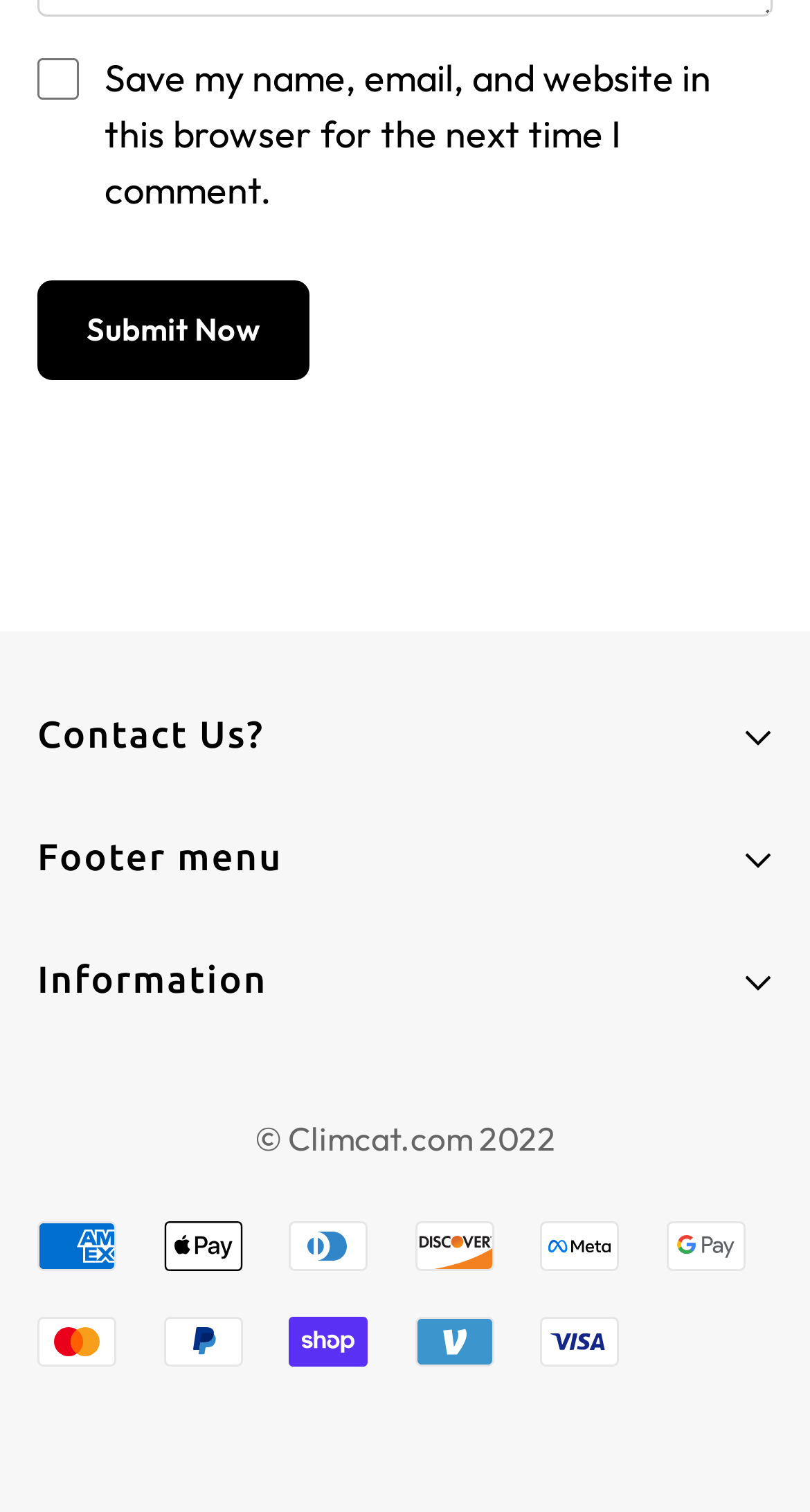Please identify the bounding box coordinates of the element's region that needs to be clicked to fulfill the following instruction: "Go to home page". The bounding box coordinates should consist of four float numbers between 0 and 1, i.e., [left, top, right, bottom].

[0.046, 0.629, 0.282, 0.662]